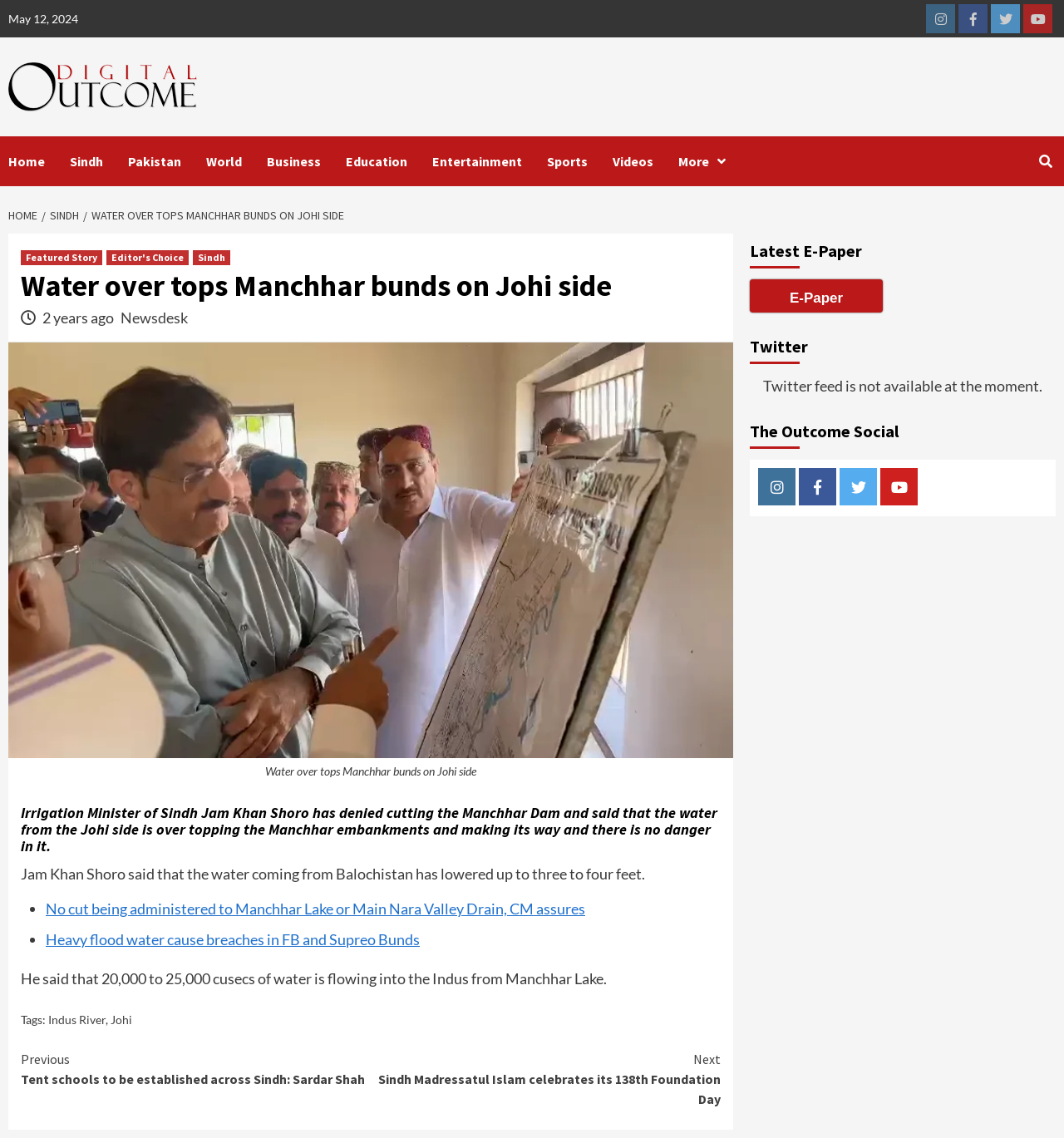Provide a brief response using a word or short phrase to this question:
What is the name of the lake mentioned in the article?

Manchhar Lake